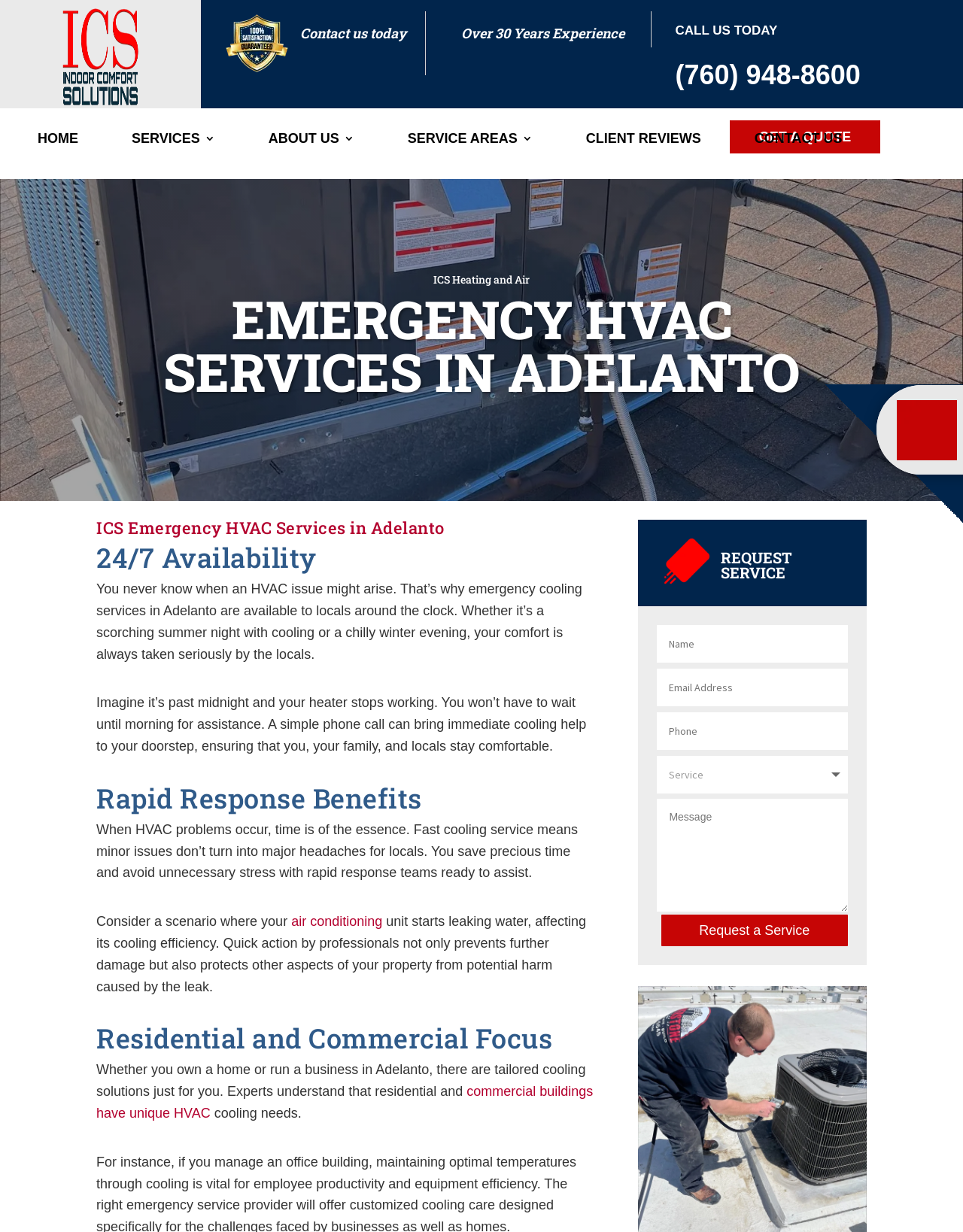Can you extract the primary headline text from the webpage?

EMERGENCY HVAC SERVICES IN ADELANTO